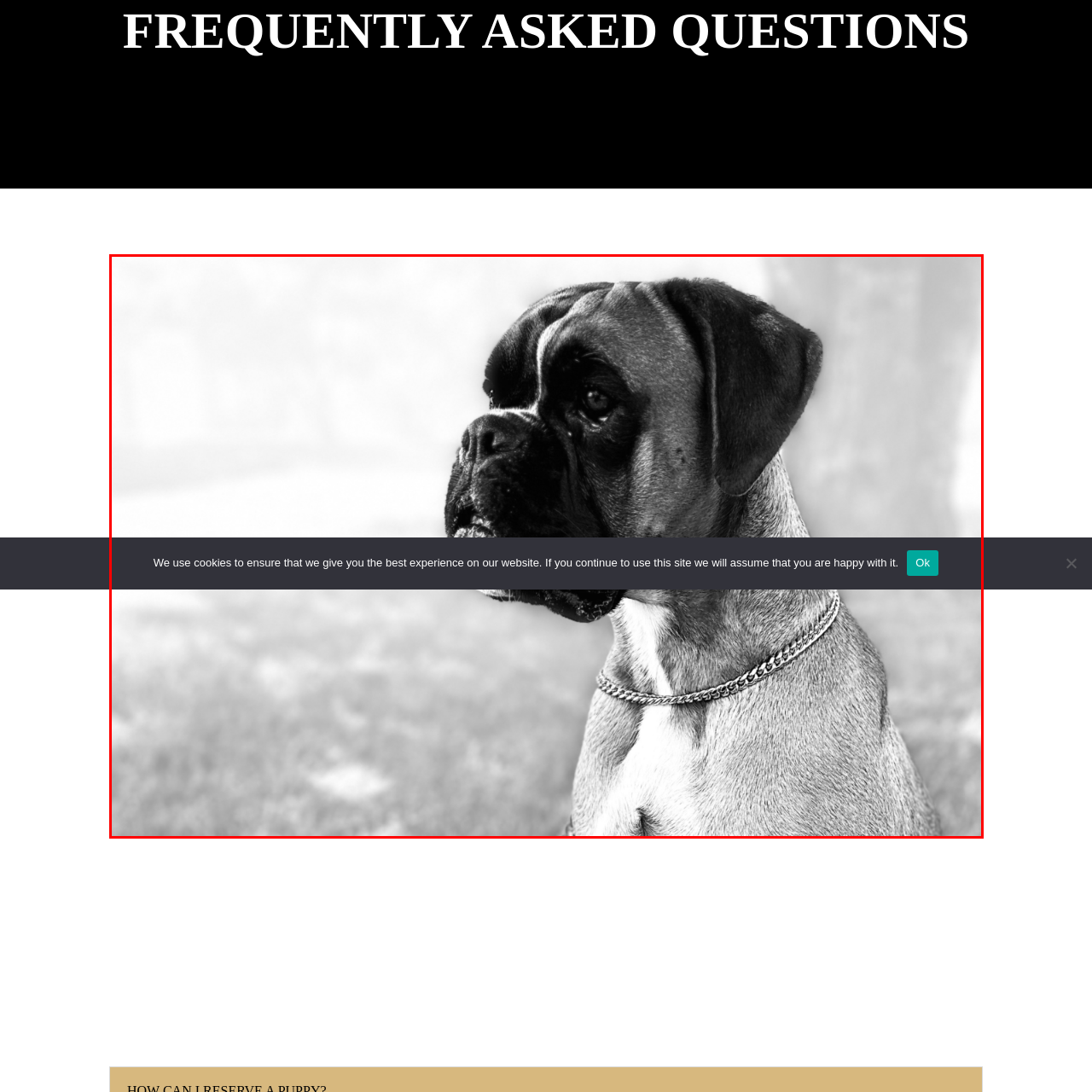Analyze the picture within the red frame, What is the dog wearing around its neck? 
Provide a one-word or one-phrase response.

a shiny chain collar